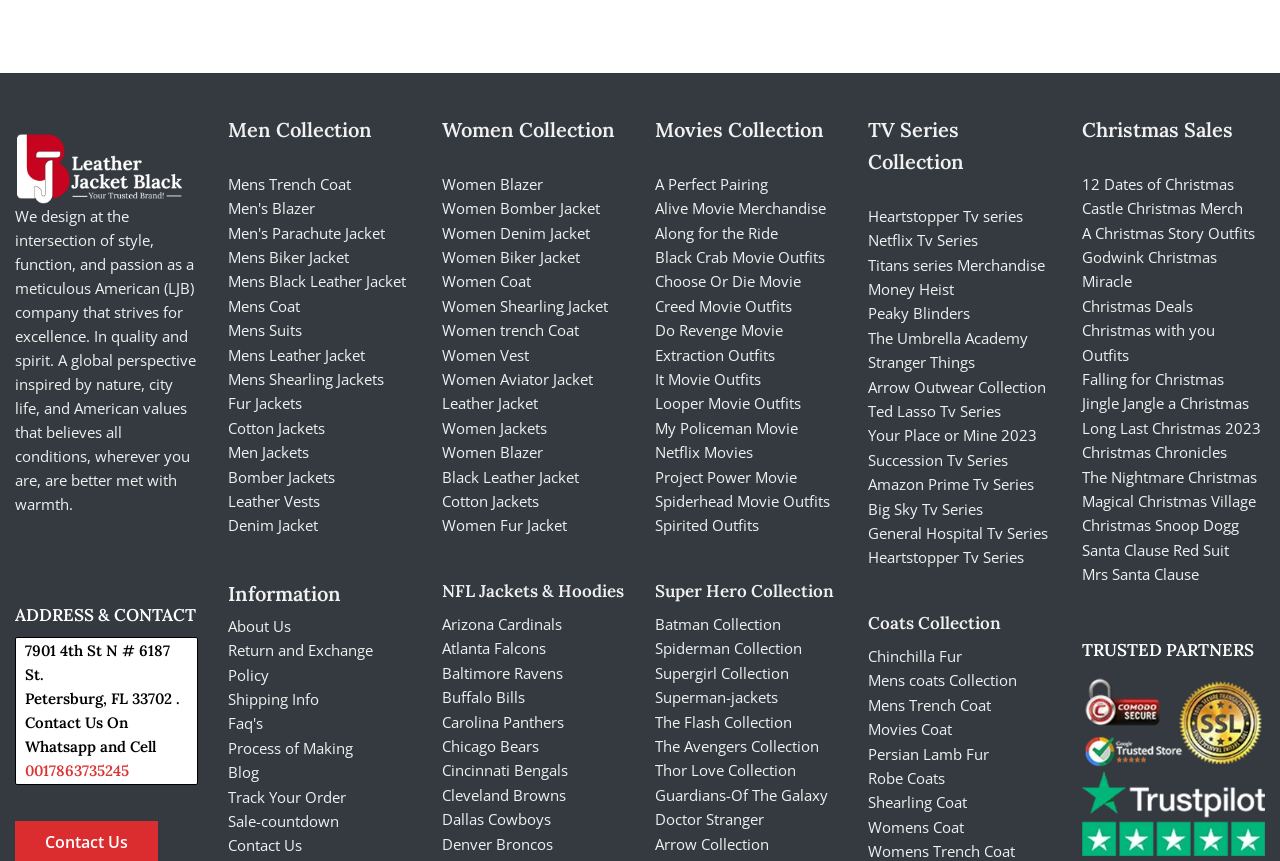Pinpoint the bounding box coordinates of the clickable area necessary to execute the following instruction: "Contact Us On Whatsapp and Cell". The coordinates should be given as four float numbers between 0 and 1, namely [left, top, right, bottom].

[0.02, 0.828, 0.122, 0.878]